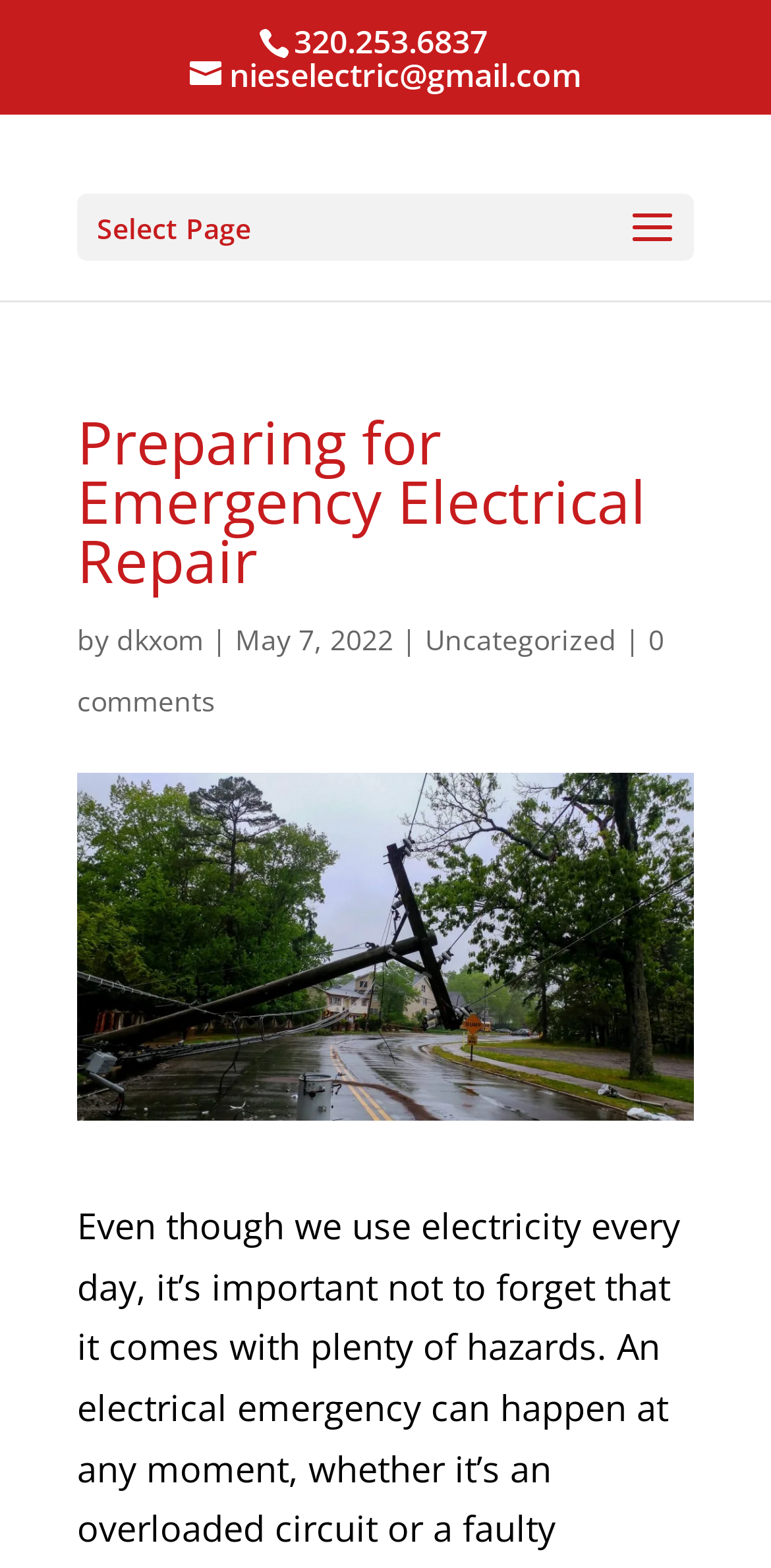Identify and extract the main heading from the webpage.

Preparing for Emergency Electrical Repair